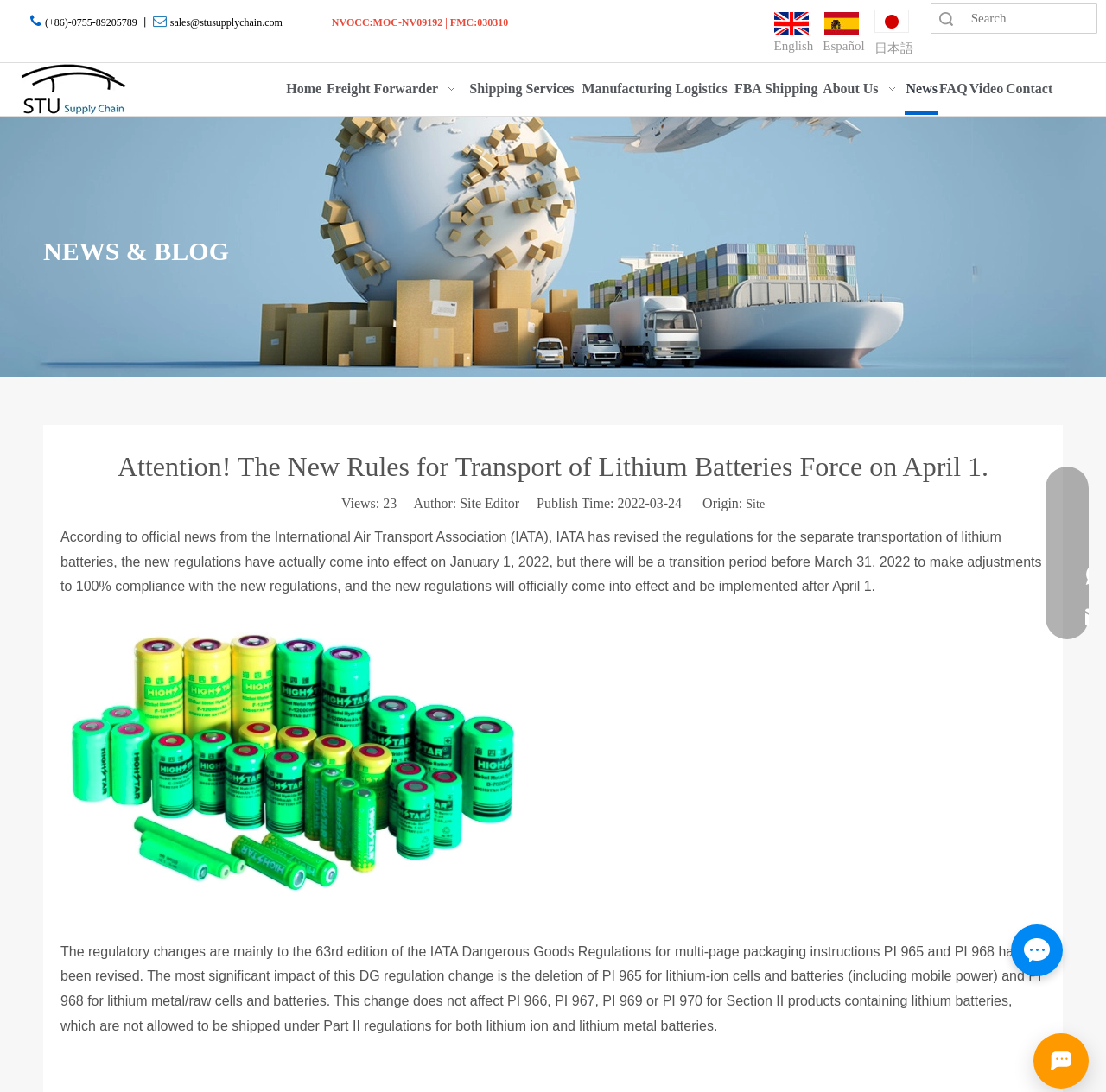Determine the bounding box for the UI element as described: "Manufacturing Logistics". The coordinates should be represented as four float numbers between 0 and 1, formatted as [left, top, right, bottom].

[0.522, 0.061, 0.662, 0.102]